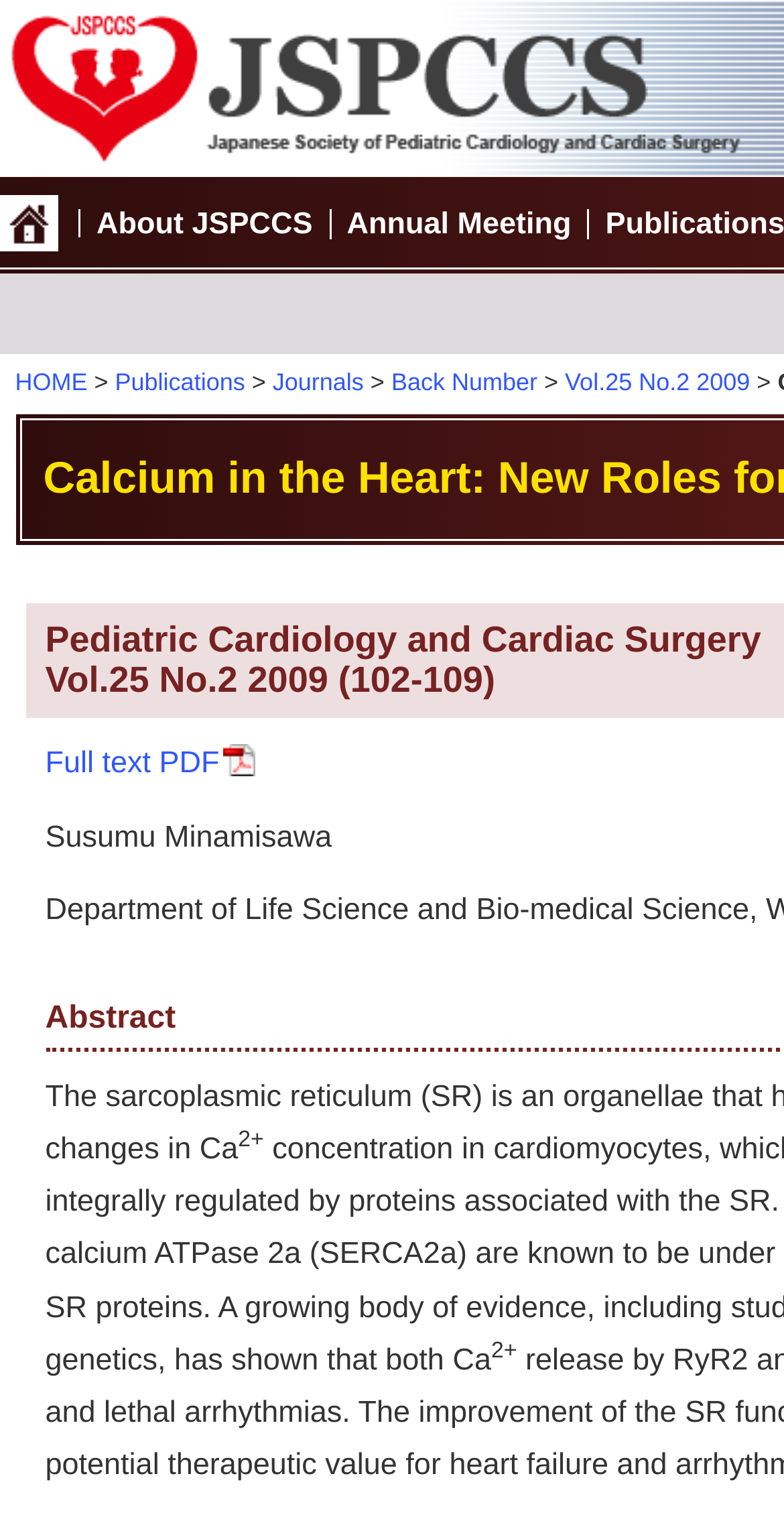Who is the author of the article?
Your answer should be a single word or phrase derived from the screenshot.

Susumu Minamisawa